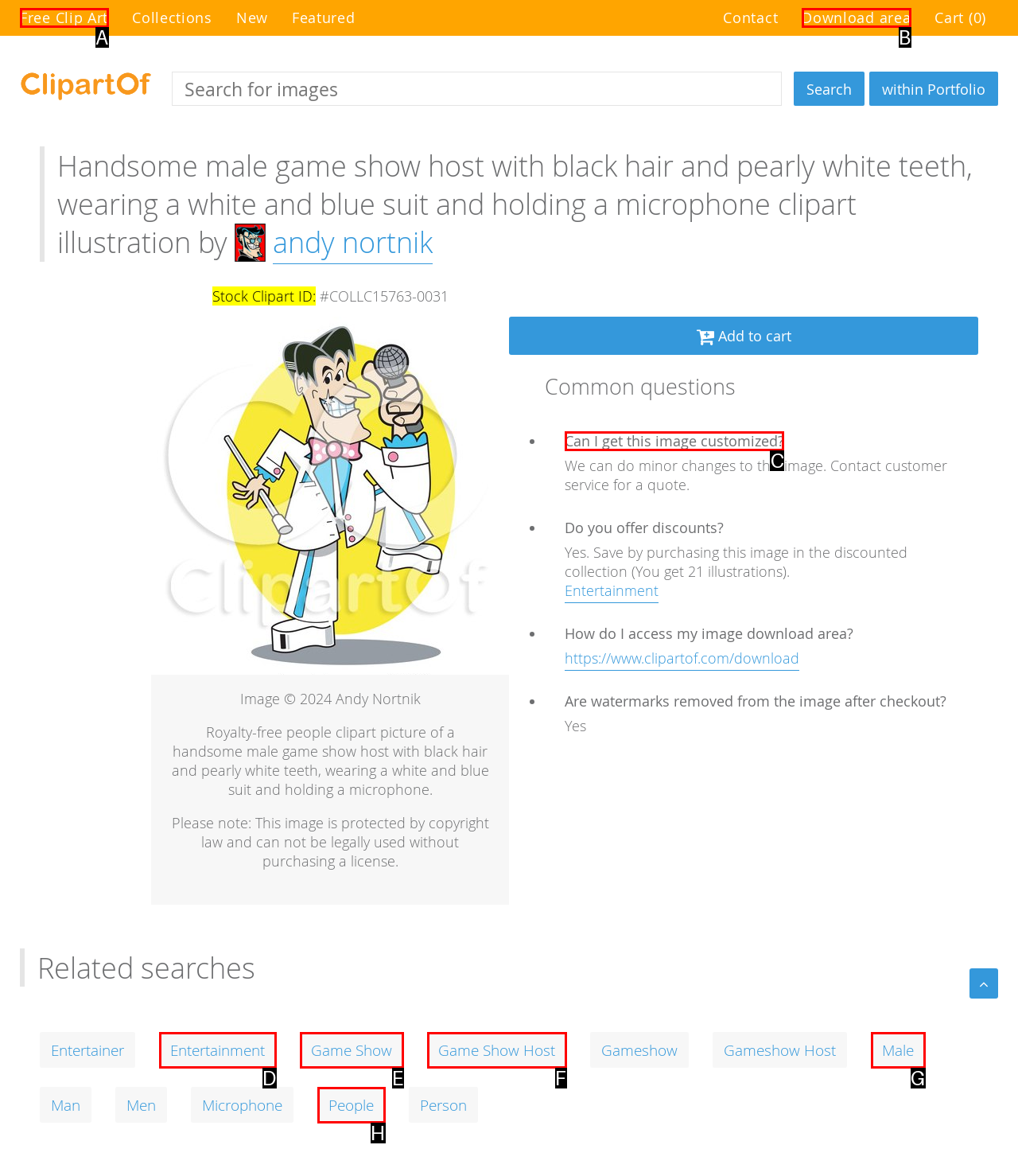Indicate which lettered UI element to click to fulfill the following task: Contact customer service
Provide the letter of the correct option.

C